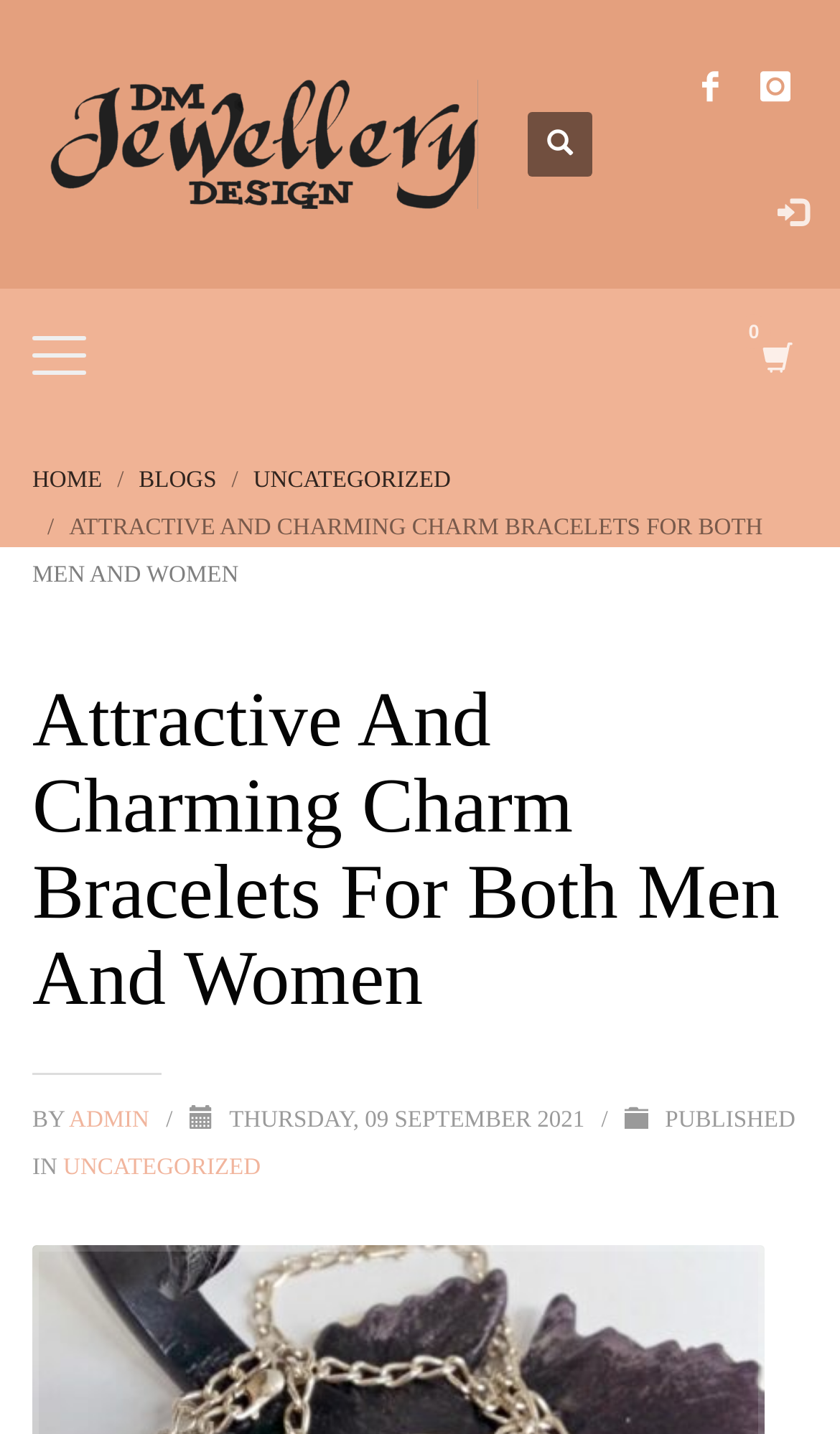Determine the bounding box coordinates of the clickable region to carry out the instruction: "visit DM Jewellery Design website".

[0.038, 0.056, 0.585, 0.146]